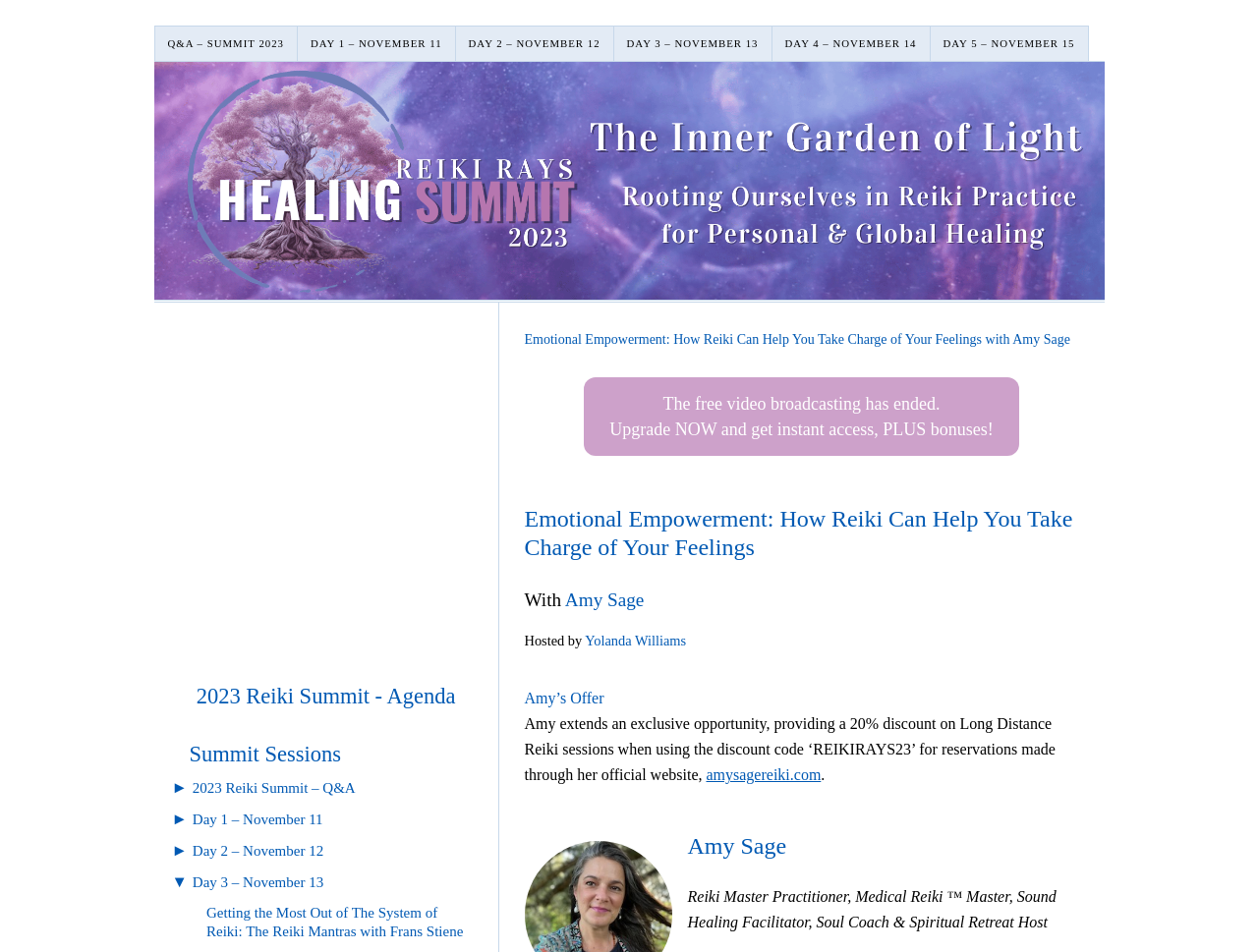Locate the bounding box for the described UI element: "alt="header image"". Ensure the coordinates are four float numbers between 0 and 1, formatted as [left, top, right, bottom].

[0.122, 0.065, 0.878, 0.314]